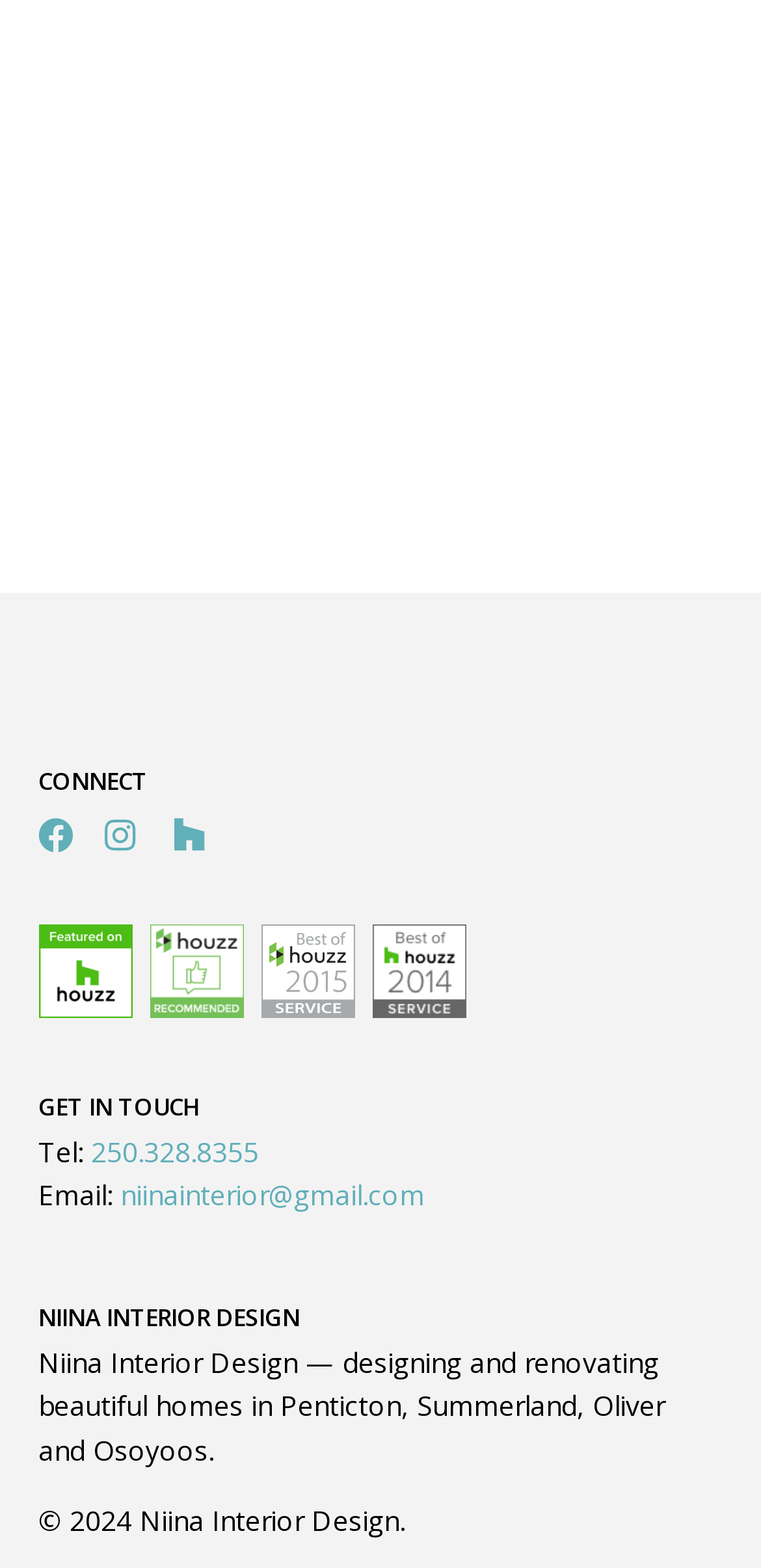Could you locate the bounding box coordinates for the section that should be clicked to accomplish this task: "Click on 'niinainterior@gmail.com'".

[0.158, 0.75, 0.558, 0.774]